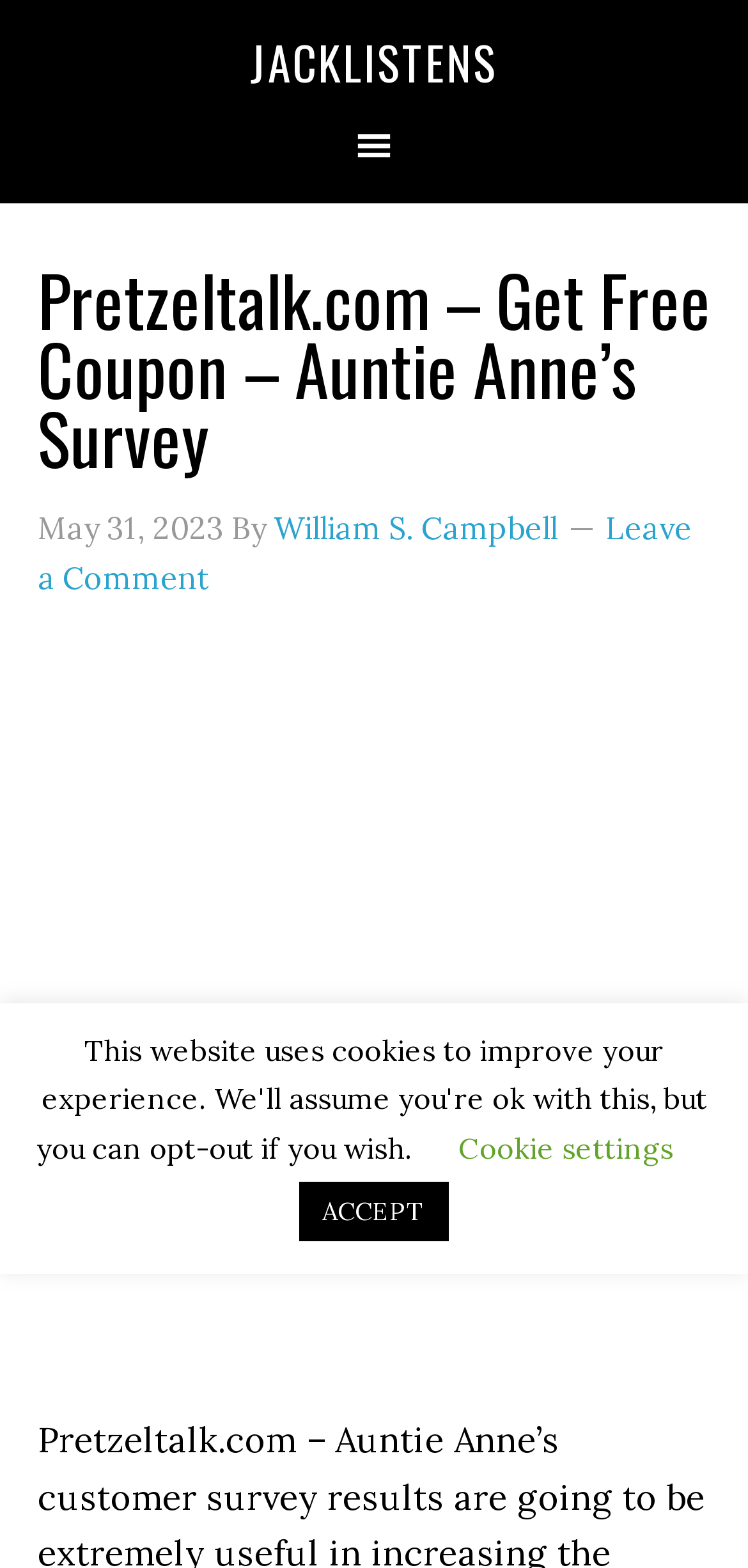Based on what you see in the screenshot, provide a thorough answer to this question: What is the date of the article?

I found the date of the article by looking at the time element in the header section, which contains the static text 'May 31, 2023'.